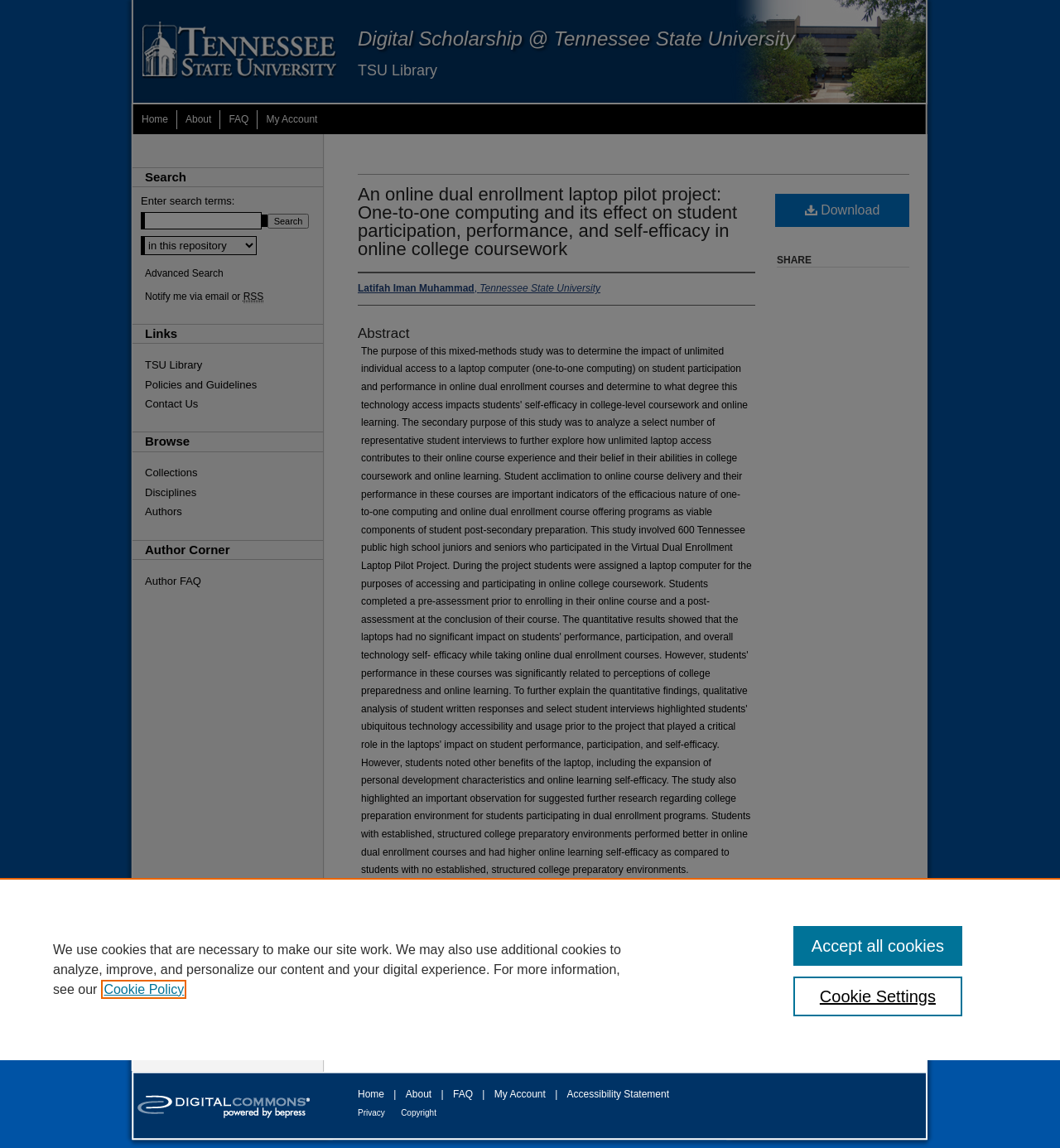Can you show the bounding box coordinates of the region to click on to complete the task described in the instruction: "Go to the 'TSU Library' page"?

[0.338, 0.054, 0.413, 0.069]